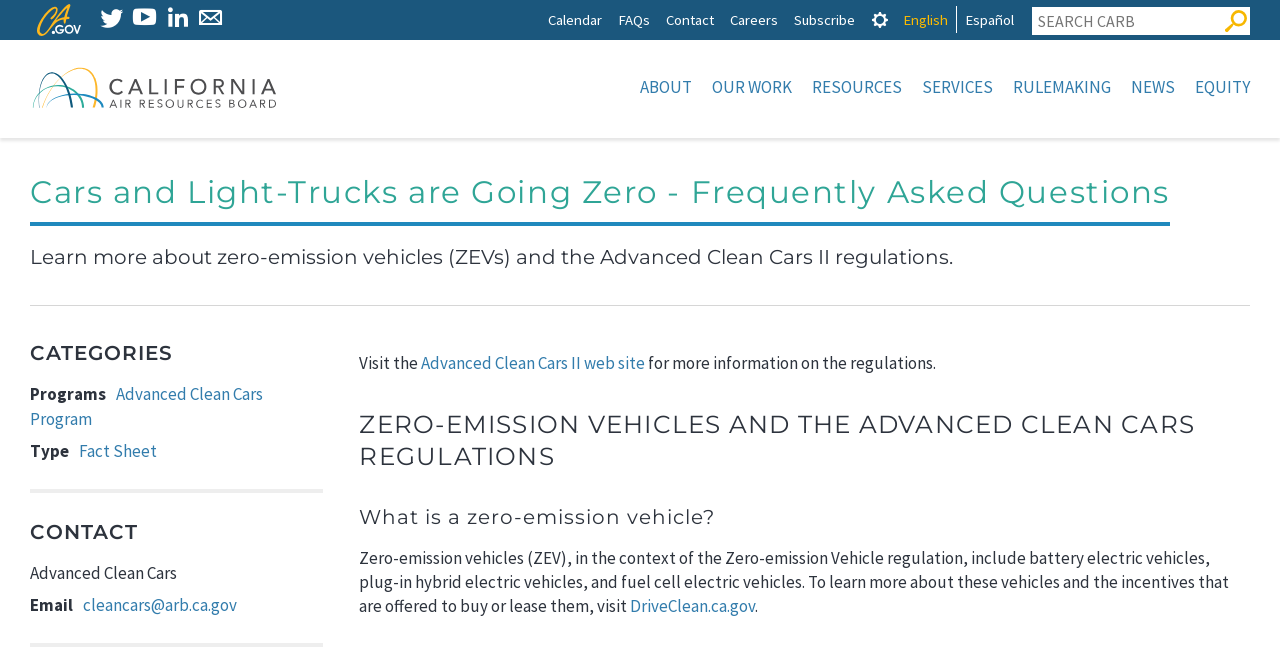Identify the bounding box coordinates for the region to click in order to carry out this instruction: "Explore Jobs in Estes Park". Provide the coordinates using four float numbers between 0 and 1, formatted as [left, top, right, bottom].

None